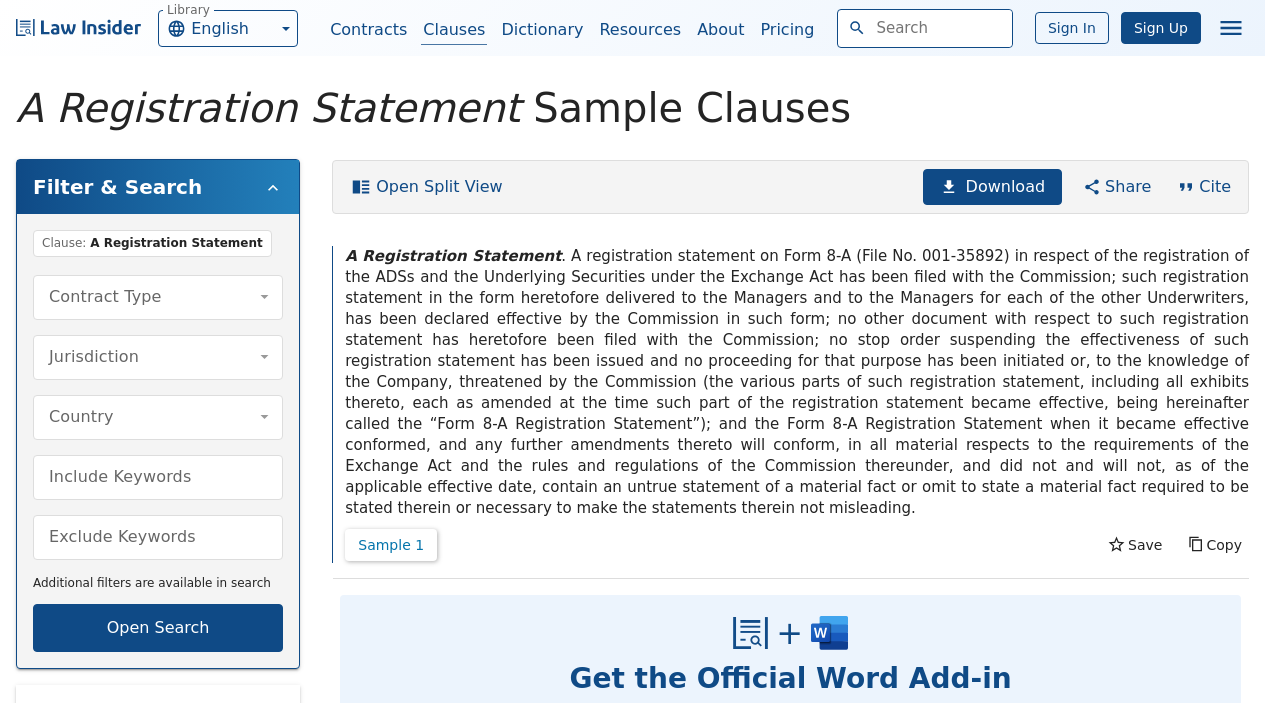Pinpoint the bounding box coordinates for the area that should be clicked to perform the following instruction: "Sign In".

[0.808, 0.017, 0.866, 0.063]